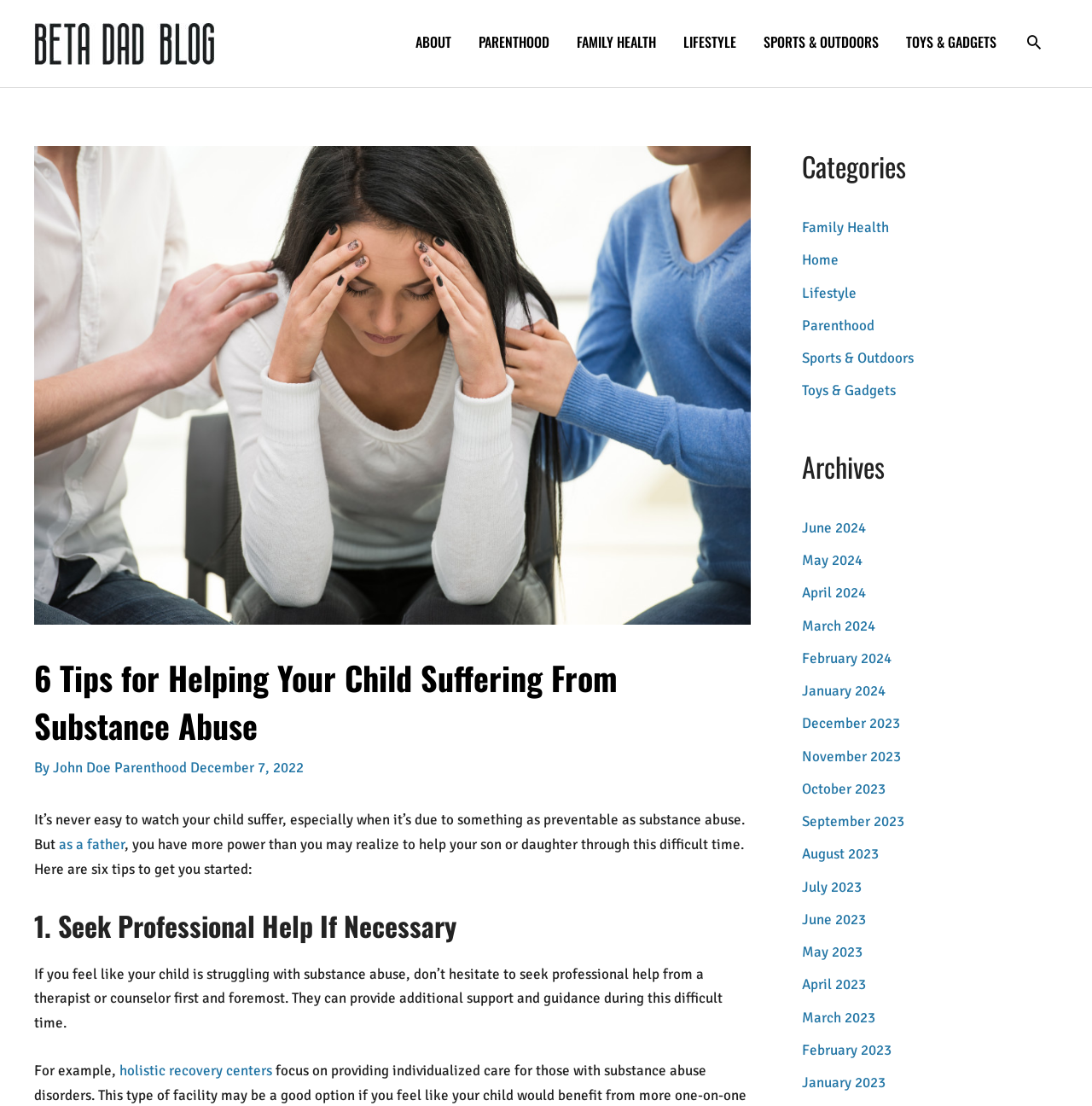Please determine the bounding box coordinates of the section I need to click to accomplish this instruction: "Read the article by John Doe".

[0.048, 0.686, 0.105, 0.702]